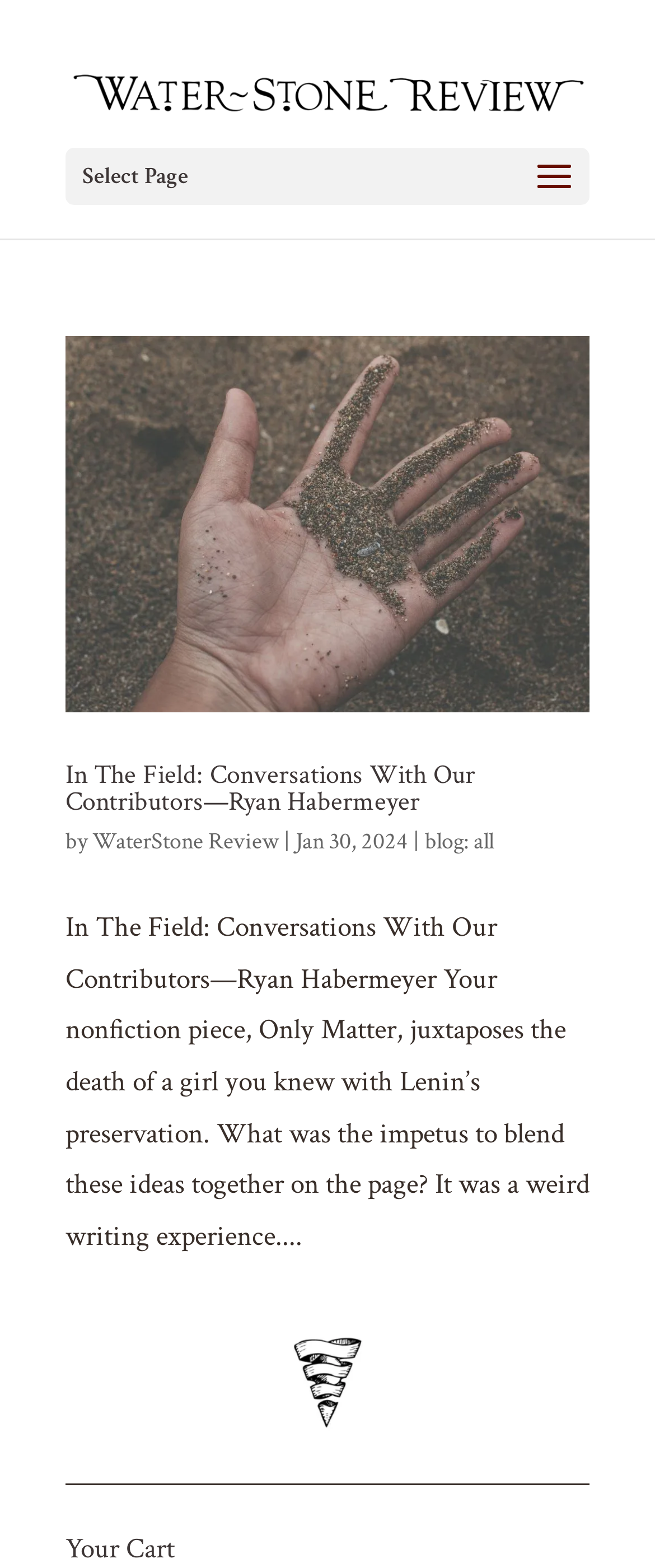Determine the bounding box coordinates for the HTML element described here: "alt="Water~Stone Review"".

[0.1, 0.046, 0.9, 0.07]